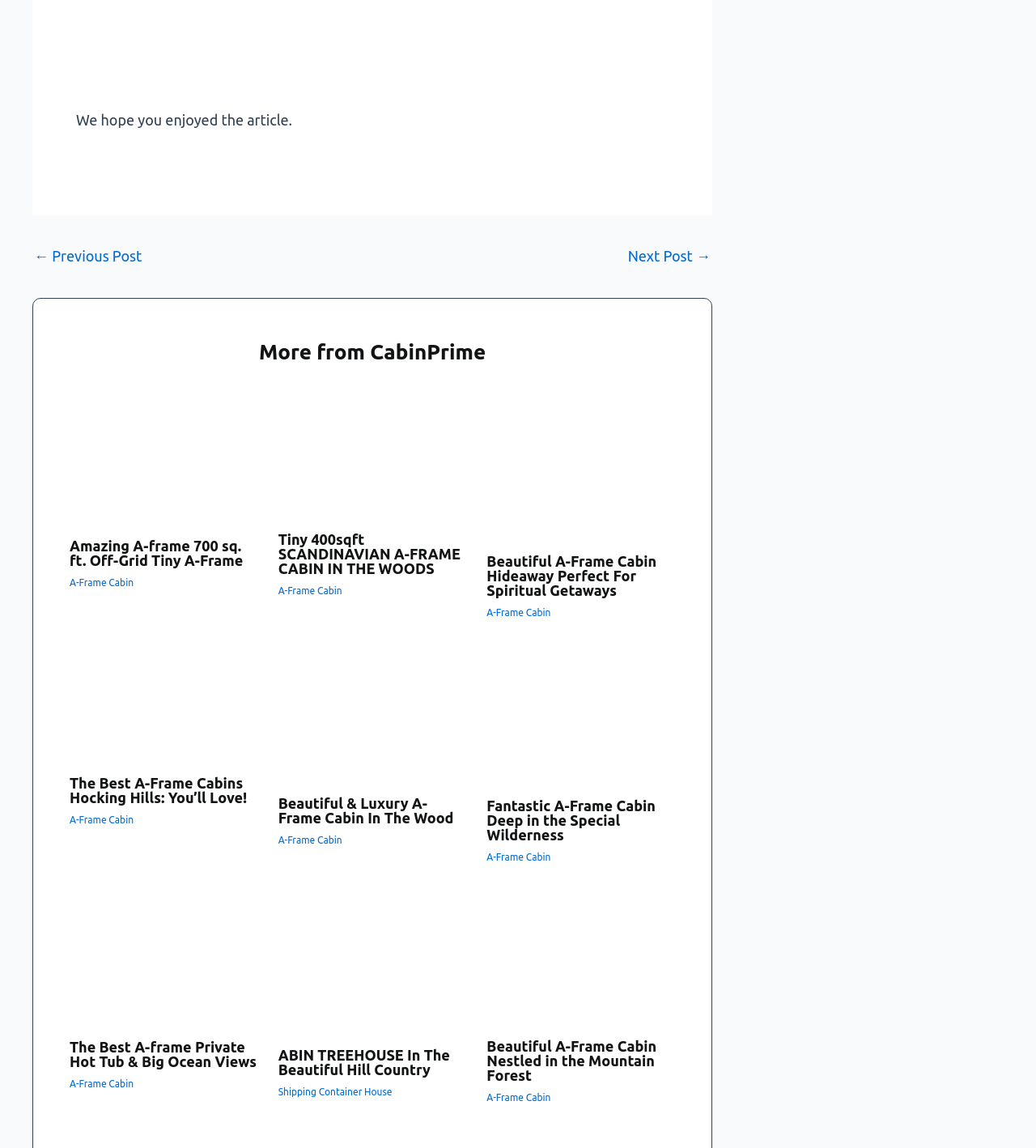Determine the bounding box coordinates of the section to be clicked to follow the instruction: "Read more about 'The Best A-Frame Cabins Hocking Hills: You’ll Love!' ". The coordinates should be given as four float numbers between 0 and 1, formatted as [left, top, right, bottom].

[0.067, 0.608, 0.249, 0.622]